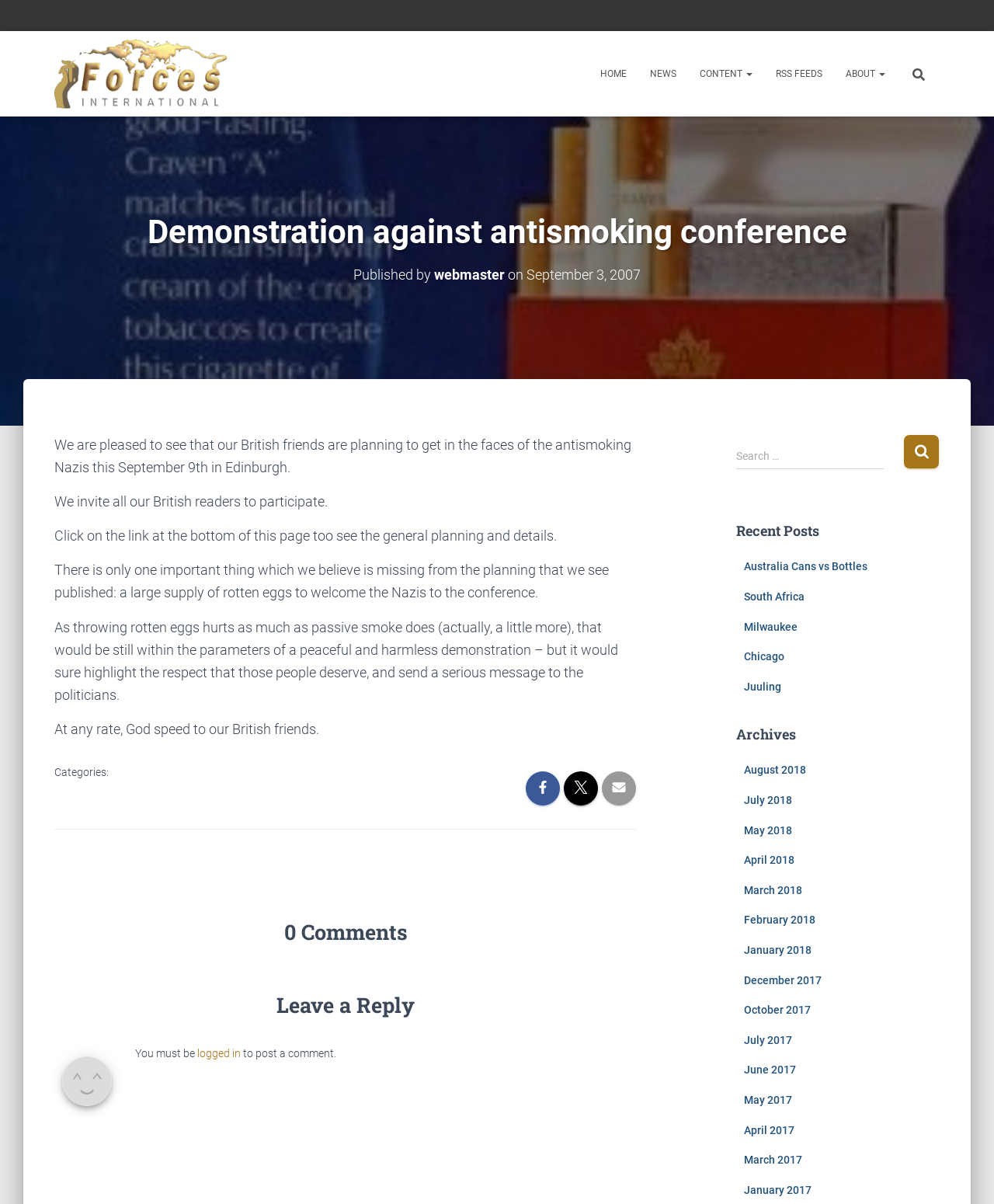Pinpoint the bounding box coordinates of the clickable element needed to complete the instruction: "Click on the HOME link". The coordinates should be provided as four float numbers between 0 and 1: [left, top, right, bottom].

[0.592, 0.045, 0.642, 0.077]